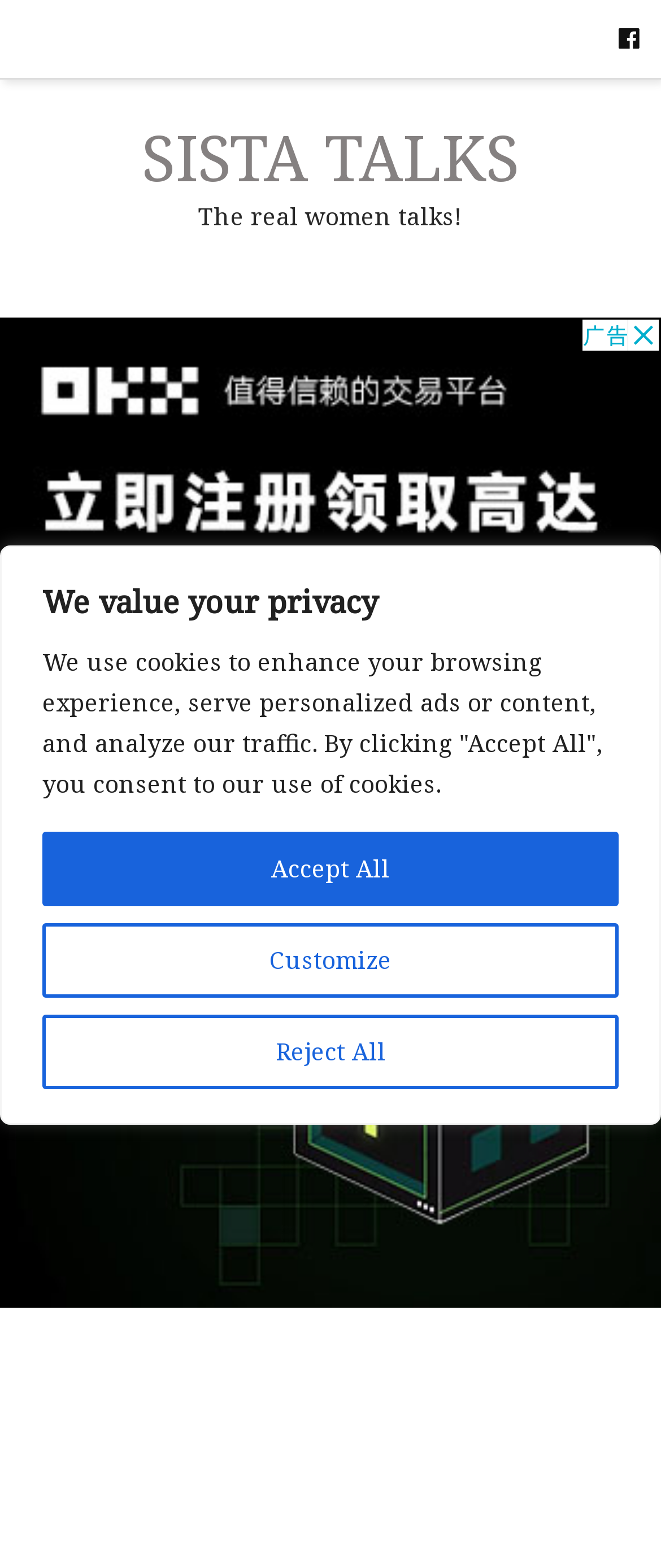Using the format (top-left x, top-left y, bottom-right x, bottom-right y), provide the bounding box coordinates for the described UI element. All values should be floating point numbers between 0 and 1: Customize

[0.064, 0.589, 0.936, 0.636]